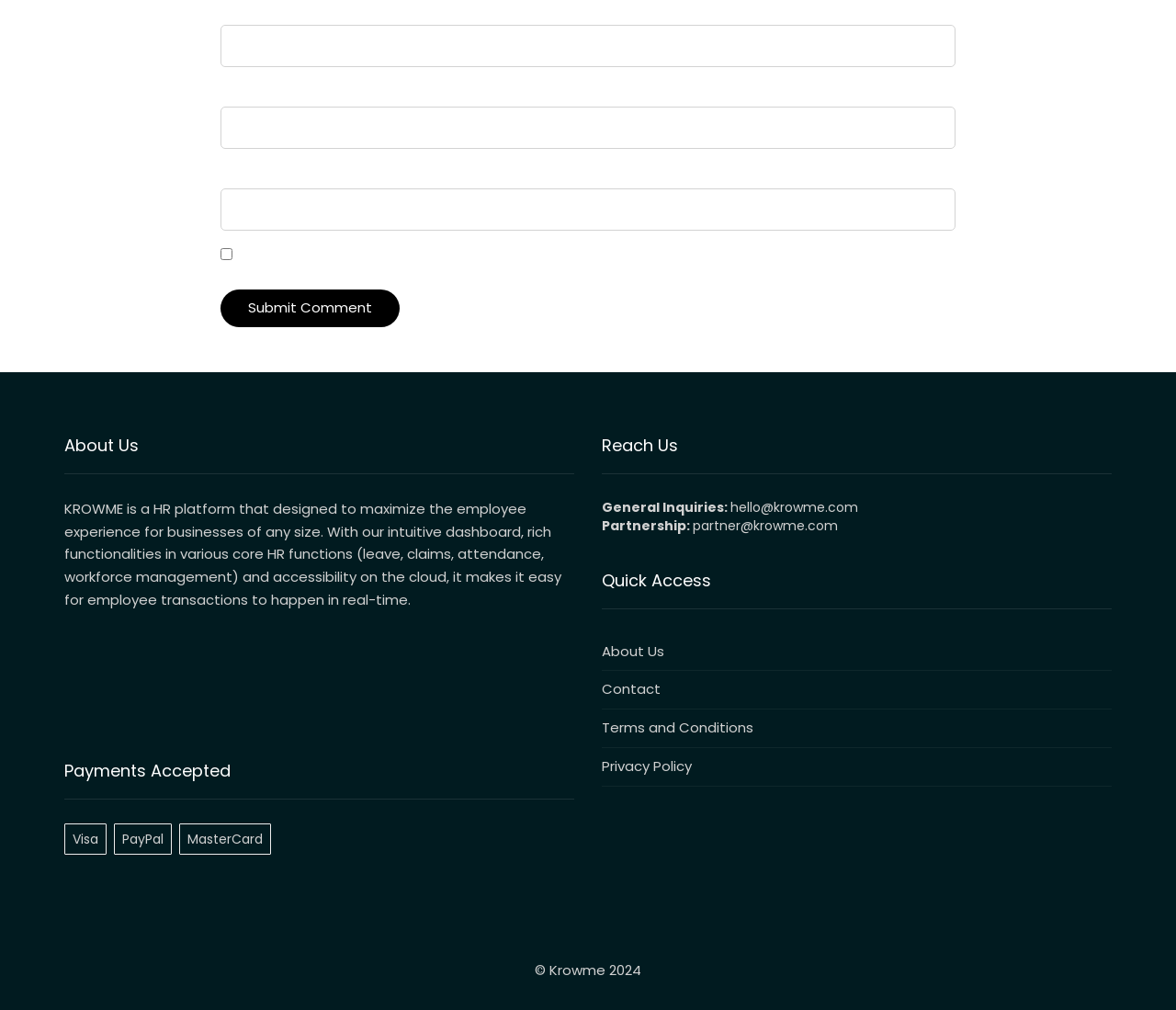What is the copyright year?
Using the details from the image, give an elaborate explanation to answer the question.

The webpage has a footer section that displays the copyright symbol followed by the year '2024' and the name 'Krowme'.